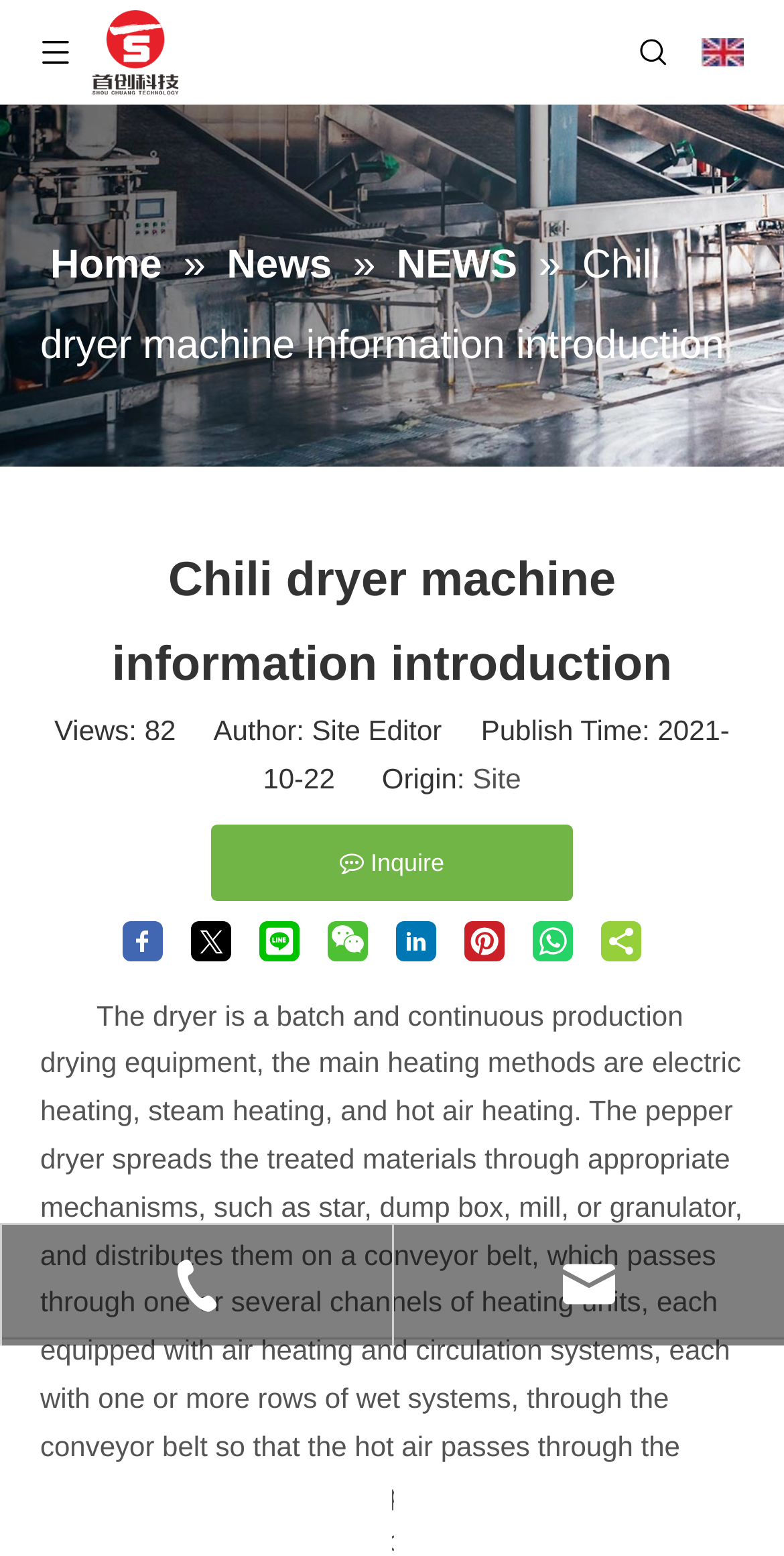Look at the image and write a detailed answer to the question: 
What is the view count of this article?

I found the view count by looking at the text 'Views:' and the adjacent number '82'.